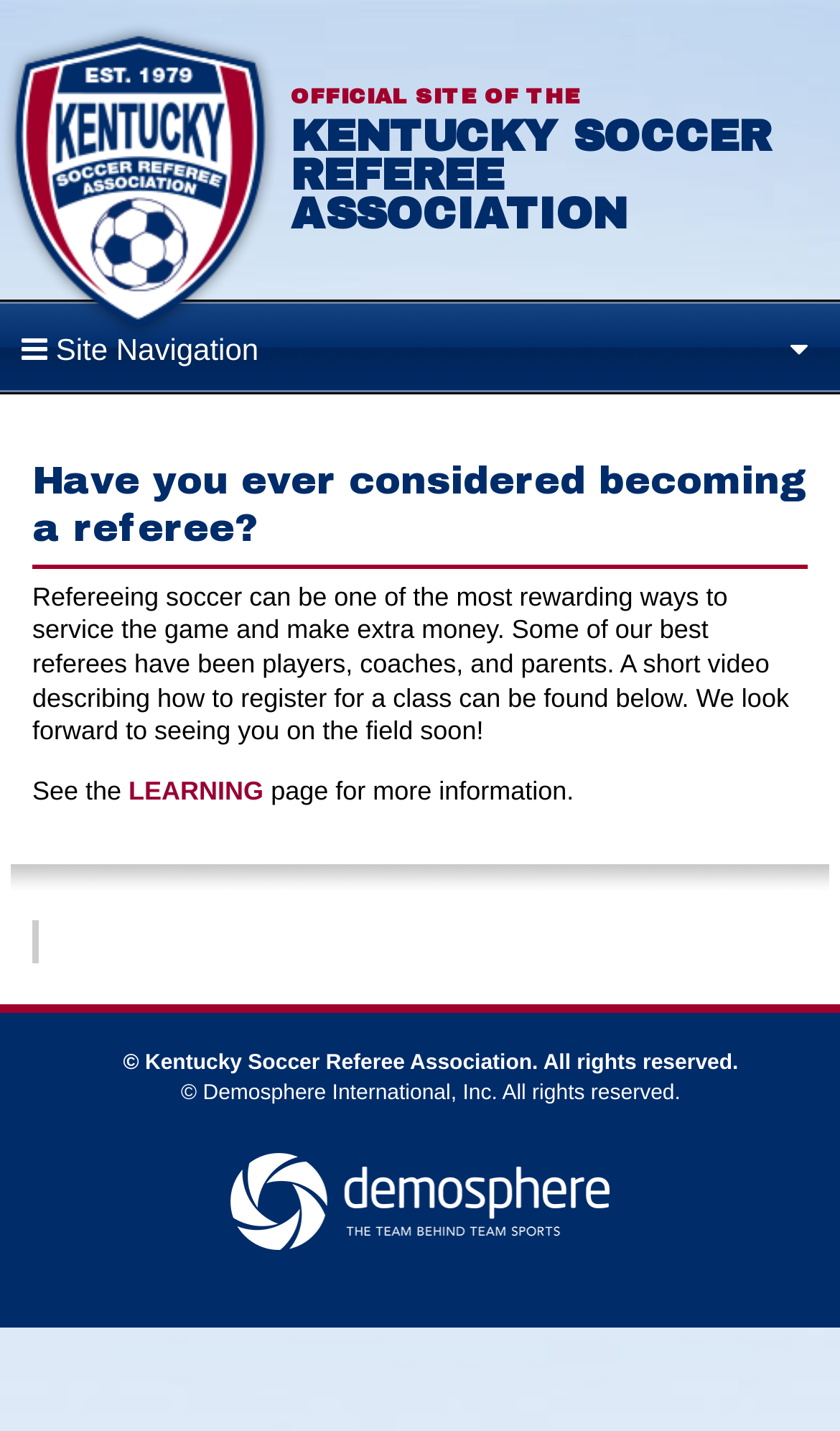Respond to the question below with a single word or phrase:
What is the copyright information?

Kentucky Soccer Referee Association. All rights reserved.